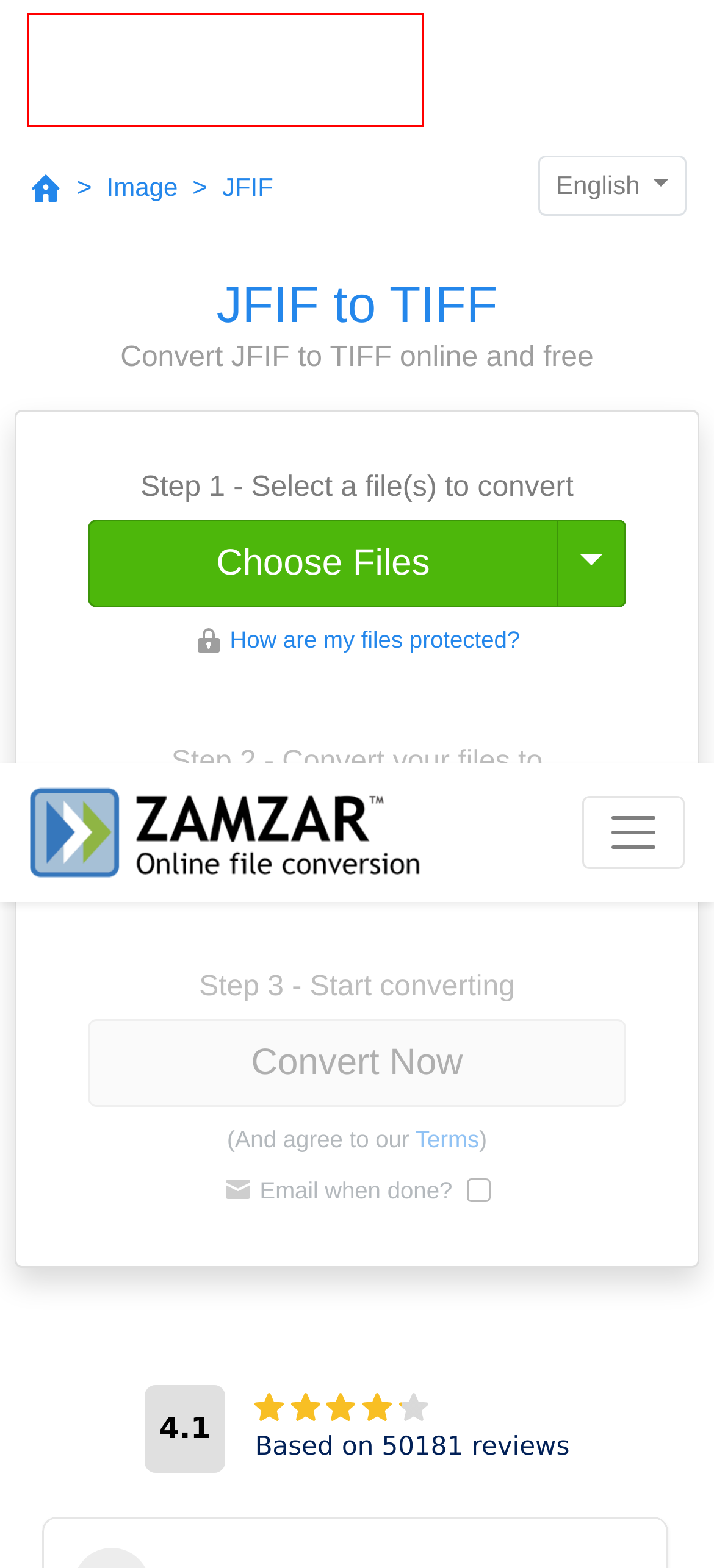Consider the screenshot of a webpage with a red bounding box and select the webpage description that best describes the new page that appears after clicking the element inside the red box. Here are the candidates:
A. Compress Files - Compress your files for Free Online
B. Zamzar - video converter, audio converter, image converter, eBook converter
C. Useful free tools for converting files - Tools | Zamzar
D. Zamzar Status
E. Zamzar - File Conversion API
F. Zamzar - Free online file conversion
G. Zamzar Testimonials
H. The Zamzar Blog - Free Your Files

B